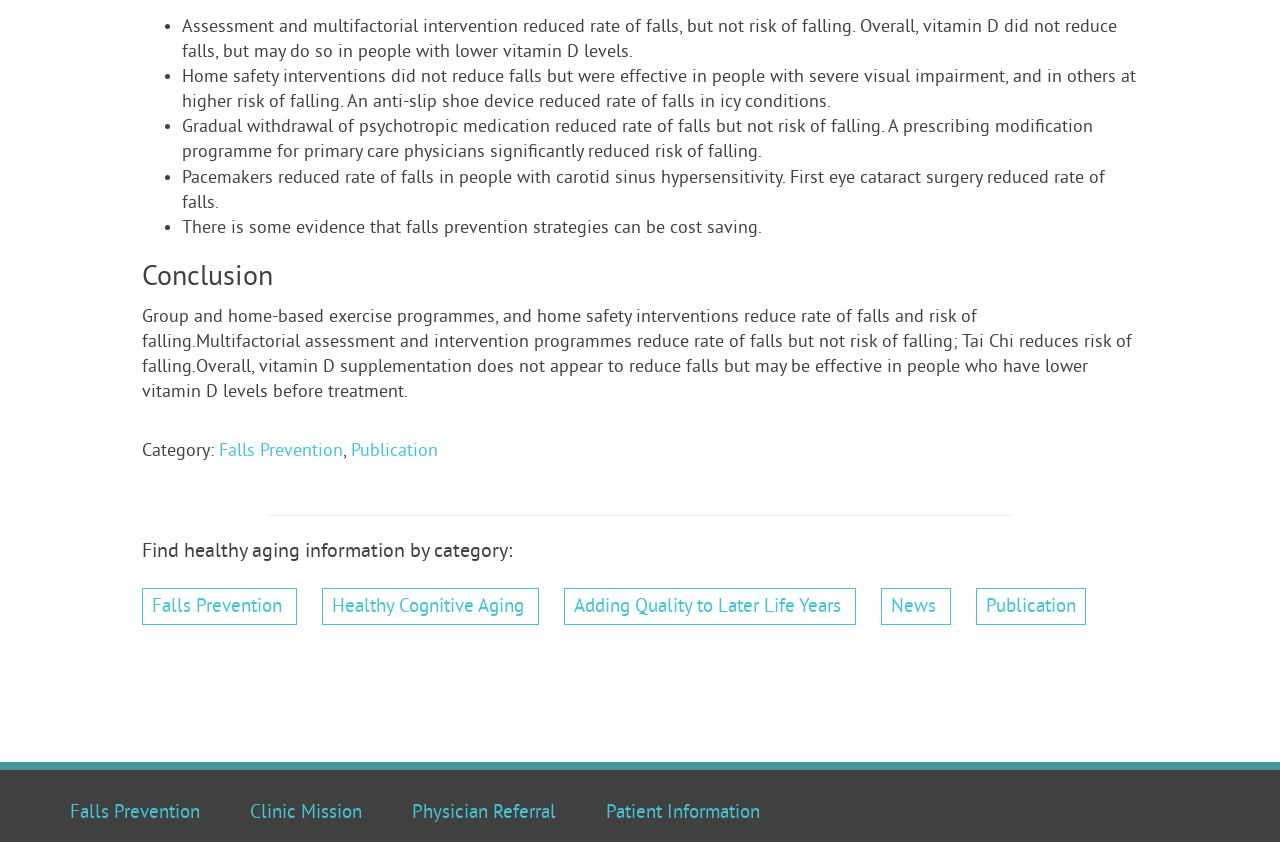Please identify the bounding box coordinates of the element that needs to be clicked to perform the following instruction: "Click on 'Falls Prevention' category".

[0.119, 0.707, 0.221, 0.735]